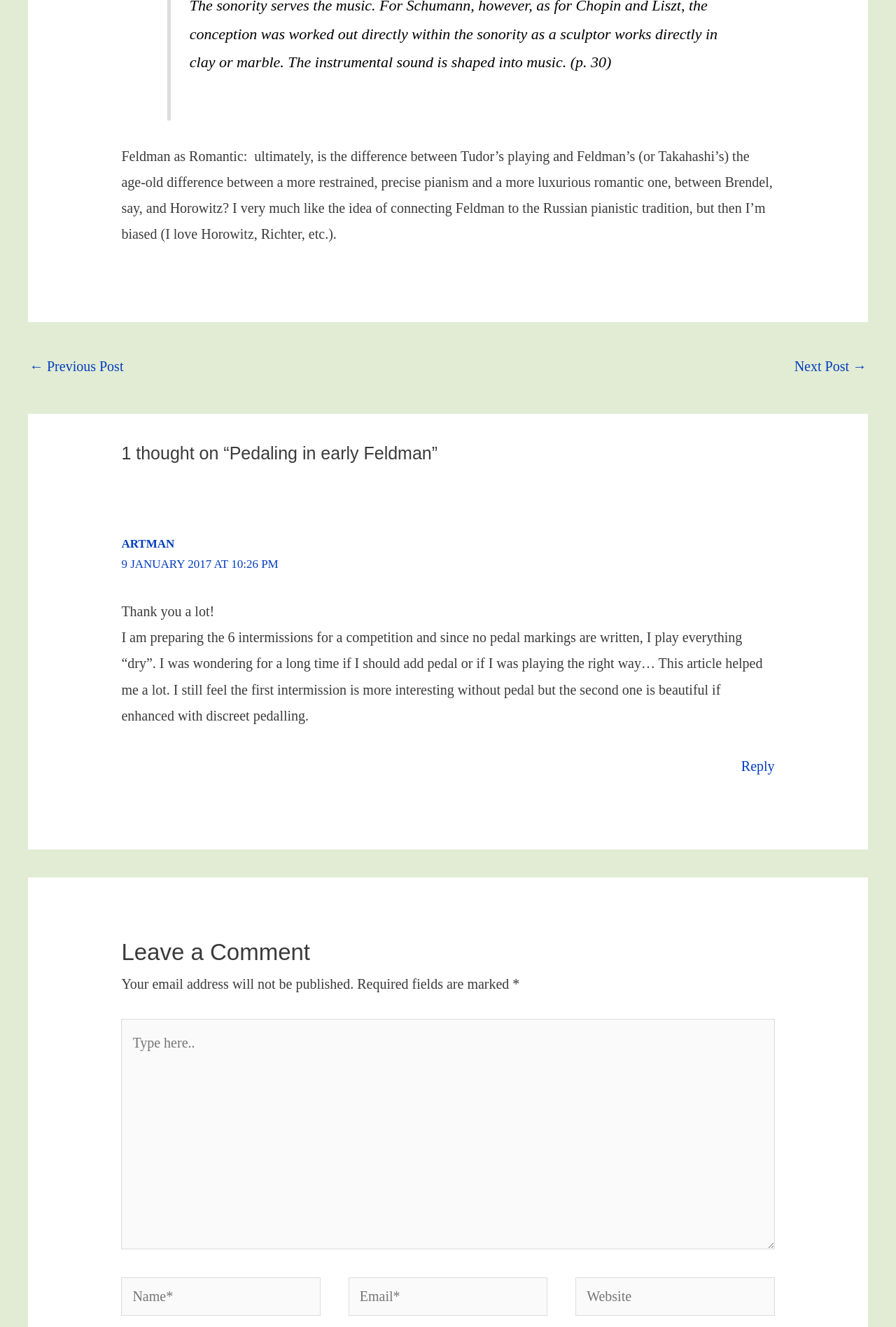Could you determine the bounding box coordinates of the clickable element to complete the instruction: "Type in the comment box"? Provide the coordinates as four float numbers between 0 and 1, i.e., [left, top, right, bottom].

[0.135, 0.768, 0.865, 0.941]